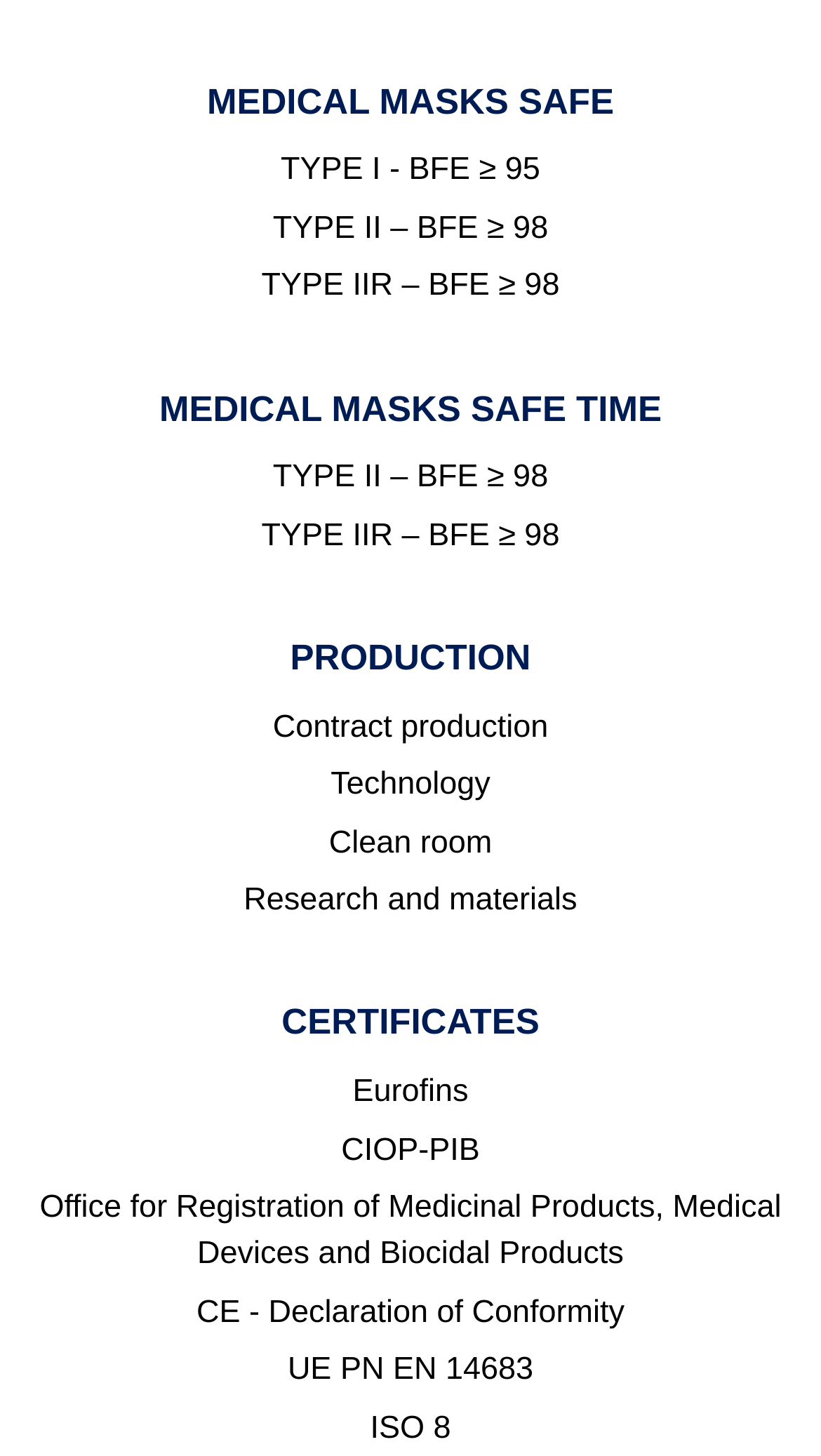What is the second link under the 'PRODUCTION' section? Refer to the image and provide a one-word or short phrase answer.

Technology